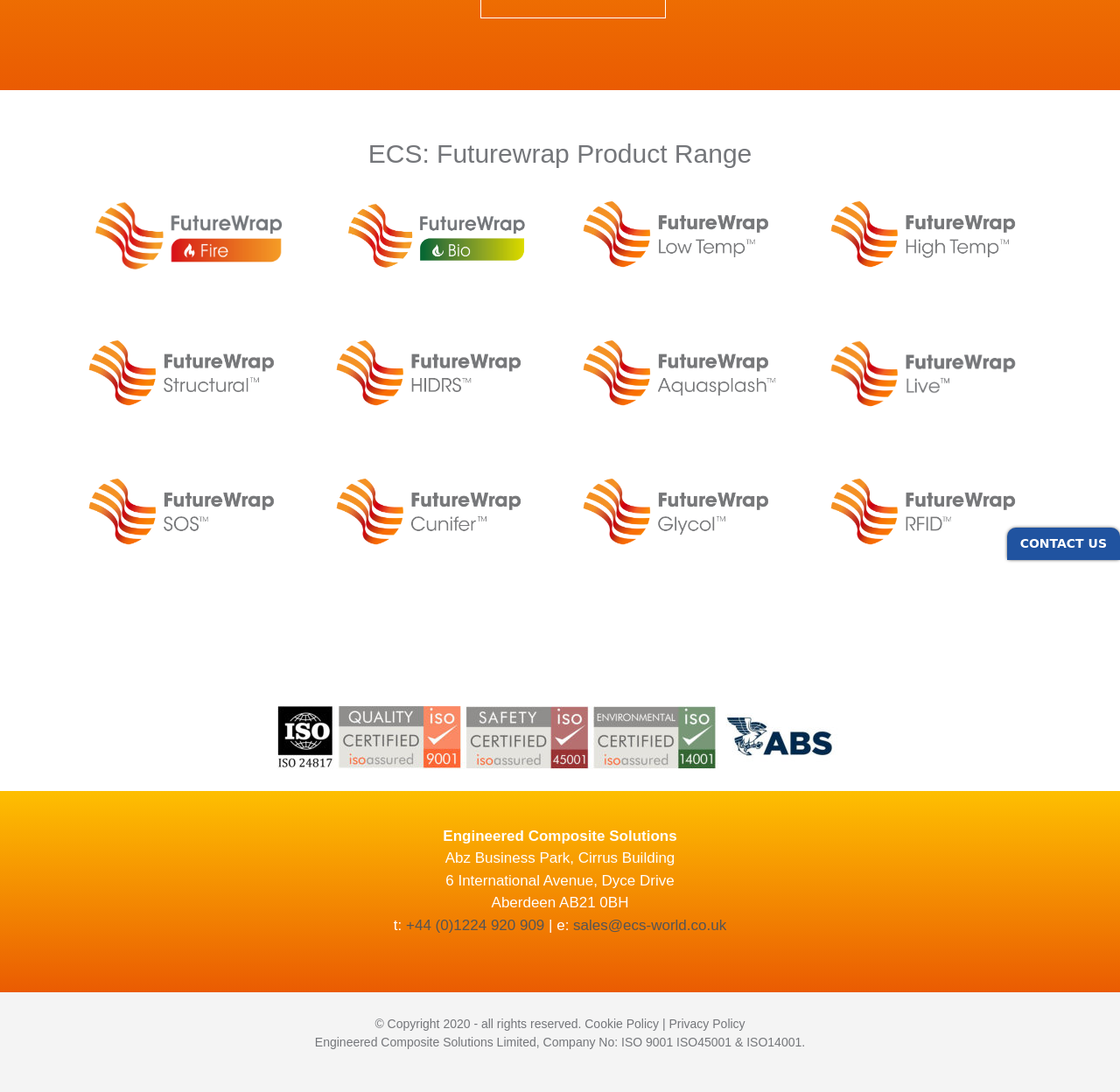Given the element description, predict the bounding box coordinates in the format (top-left x, top-left y, bottom-right x, bottom-right y), using floating point numbers between 0 and 1: alt="ECS High Temp"

[0.74, 0.211, 0.922, 0.227]